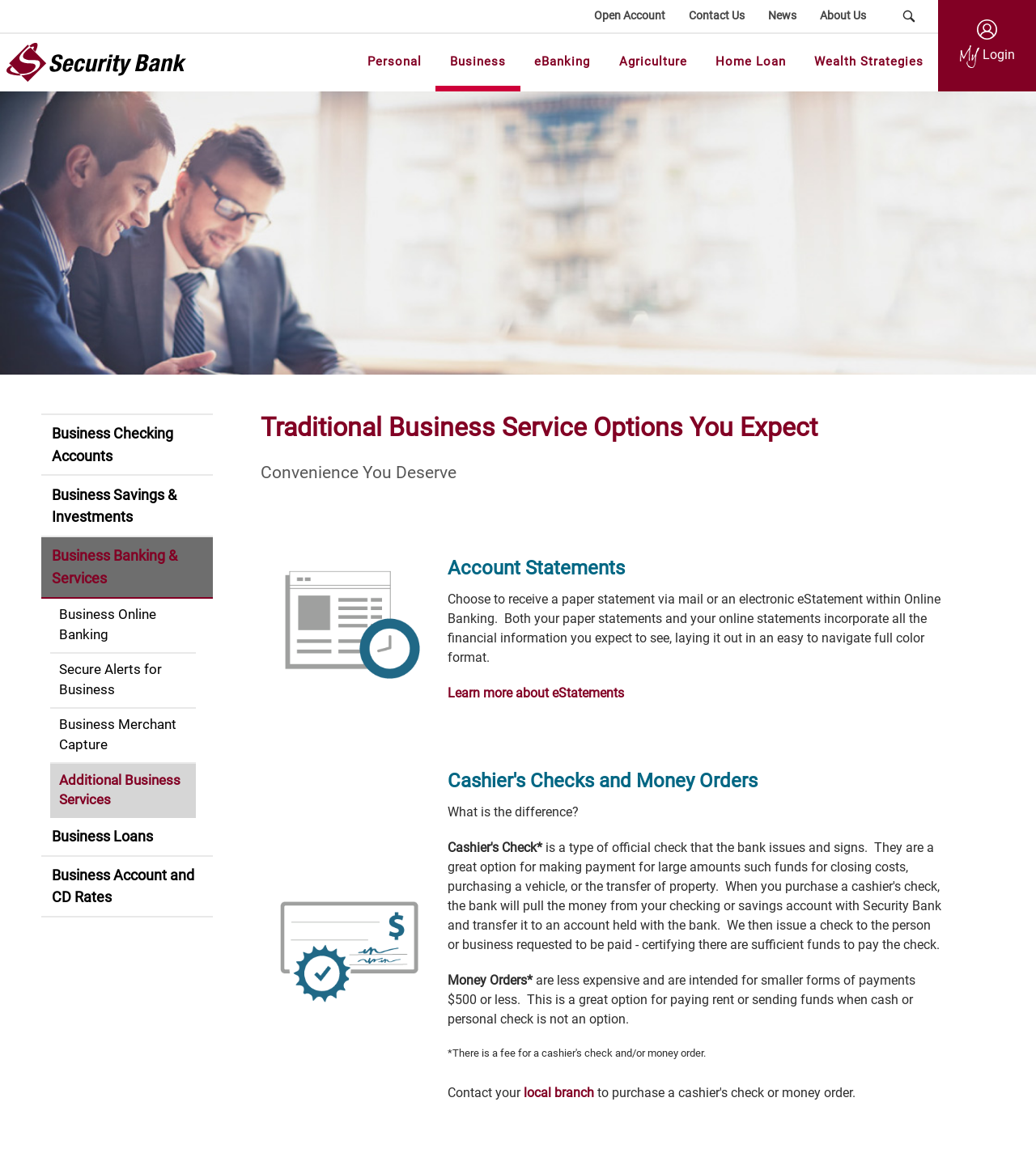Specify the bounding box coordinates of the element's region that should be clicked to achieve the following instruction: "Learn more about eStatements". The bounding box coordinates consist of four float numbers between 0 and 1, in the format [left, top, right, bottom].

[0.432, 0.592, 0.602, 0.606]